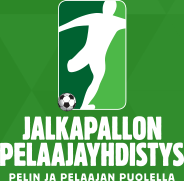Please answer the following question using a single word or phrase: 
What is the font style of the organization's name?

Bold